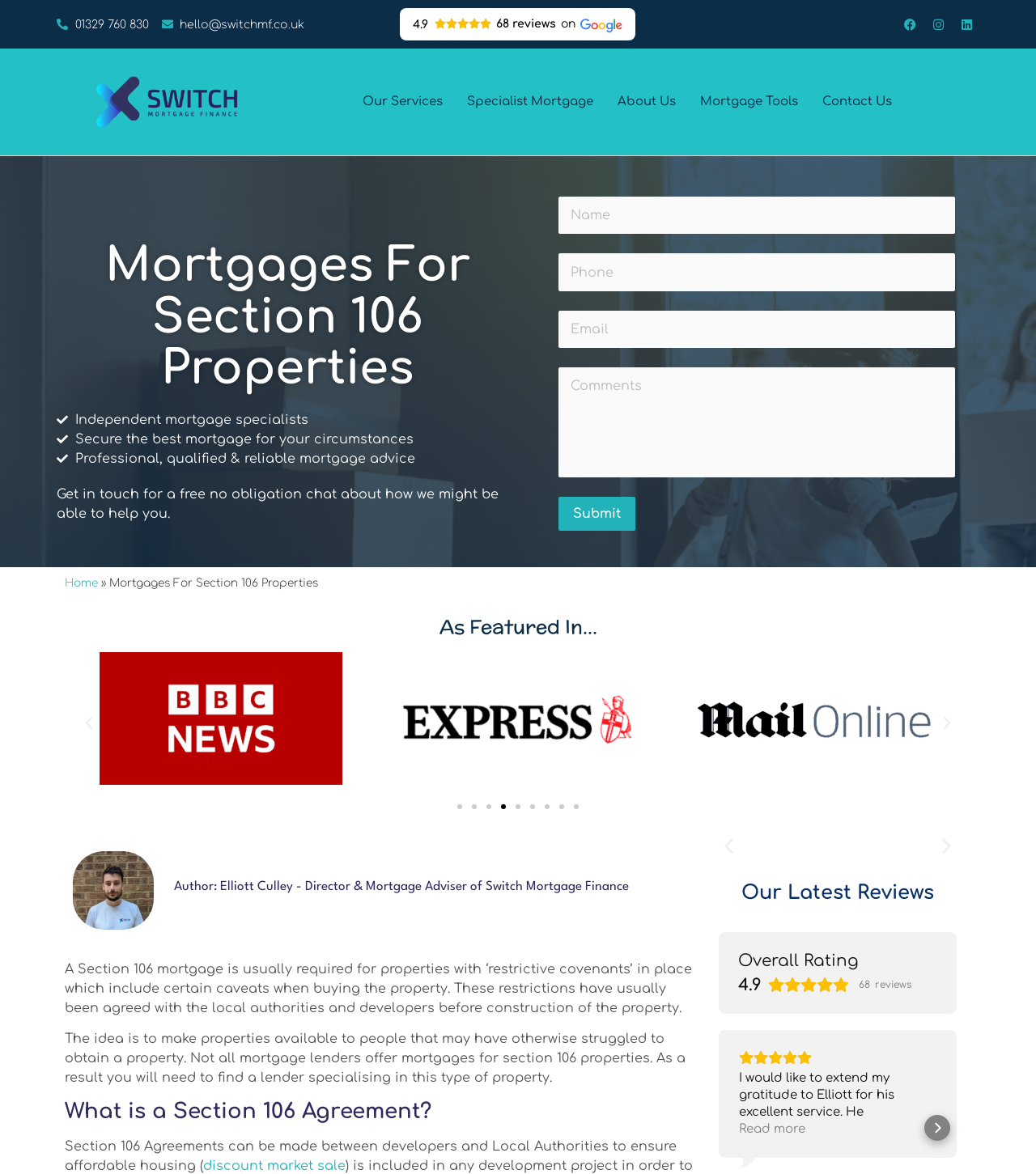Provide a short answer using a single word or phrase for the following question: 
How many textboxes are there in the contact form?

4